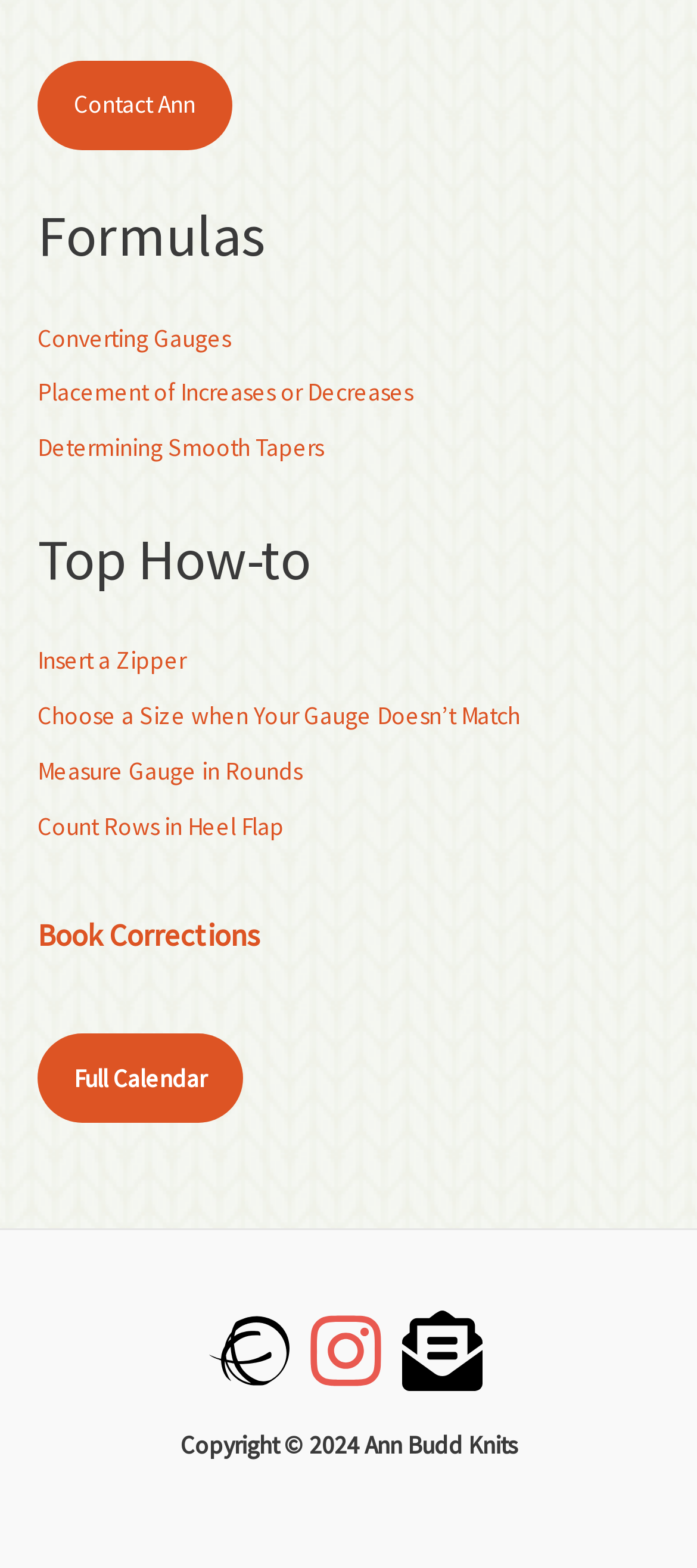Identify the bounding box coordinates for the element you need to click to achieve the following task: "Learn about Converting Gauges". Provide the bounding box coordinates as four float numbers between 0 and 1, in the form [left, top, right, bottom].

[0.054, 0.206, 0.331, 0.225]